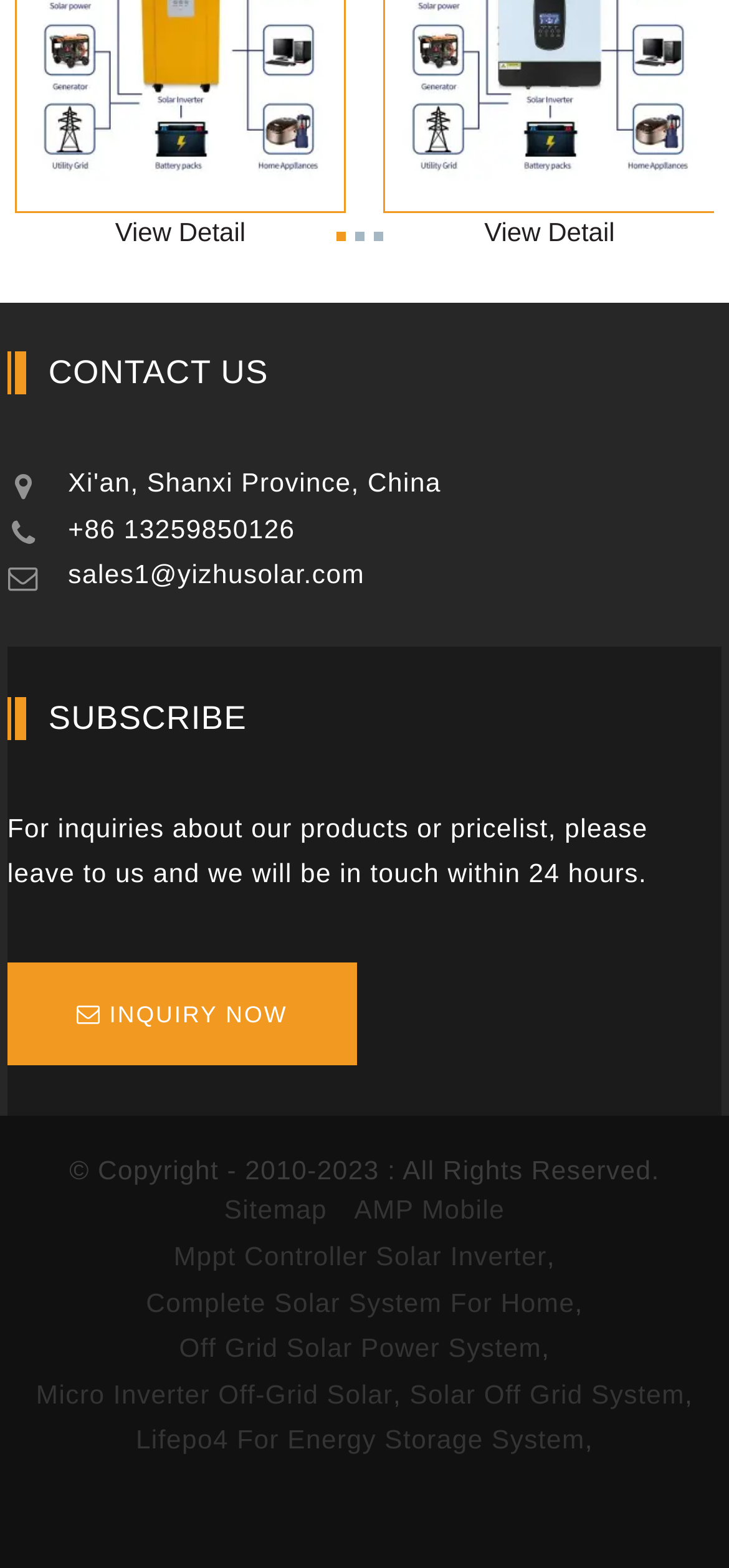What type of products does the company offer?
Please analyze the image and answer the question with as much detail as possible.

I determined the type of products offered by the company by looking at the links and headings on the webpage, which mention 'Pure Sine Wave Off-Grid Inverter', 'MPPT solar controller', 'Complete Solar System For Home', and other related terms.